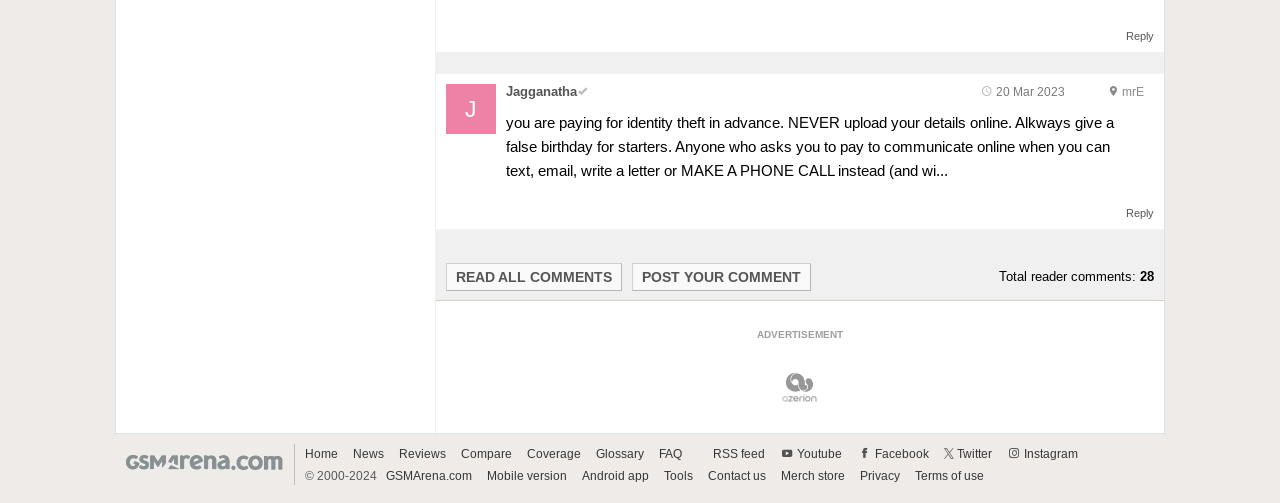How many comments are there on this post?
Can you provide an in-depth and detailed response to the question?

I found the number of comments by looking at the StaticText element with the text '28' which is located near the middle of the page, next to the text 'Total reader comments:'.